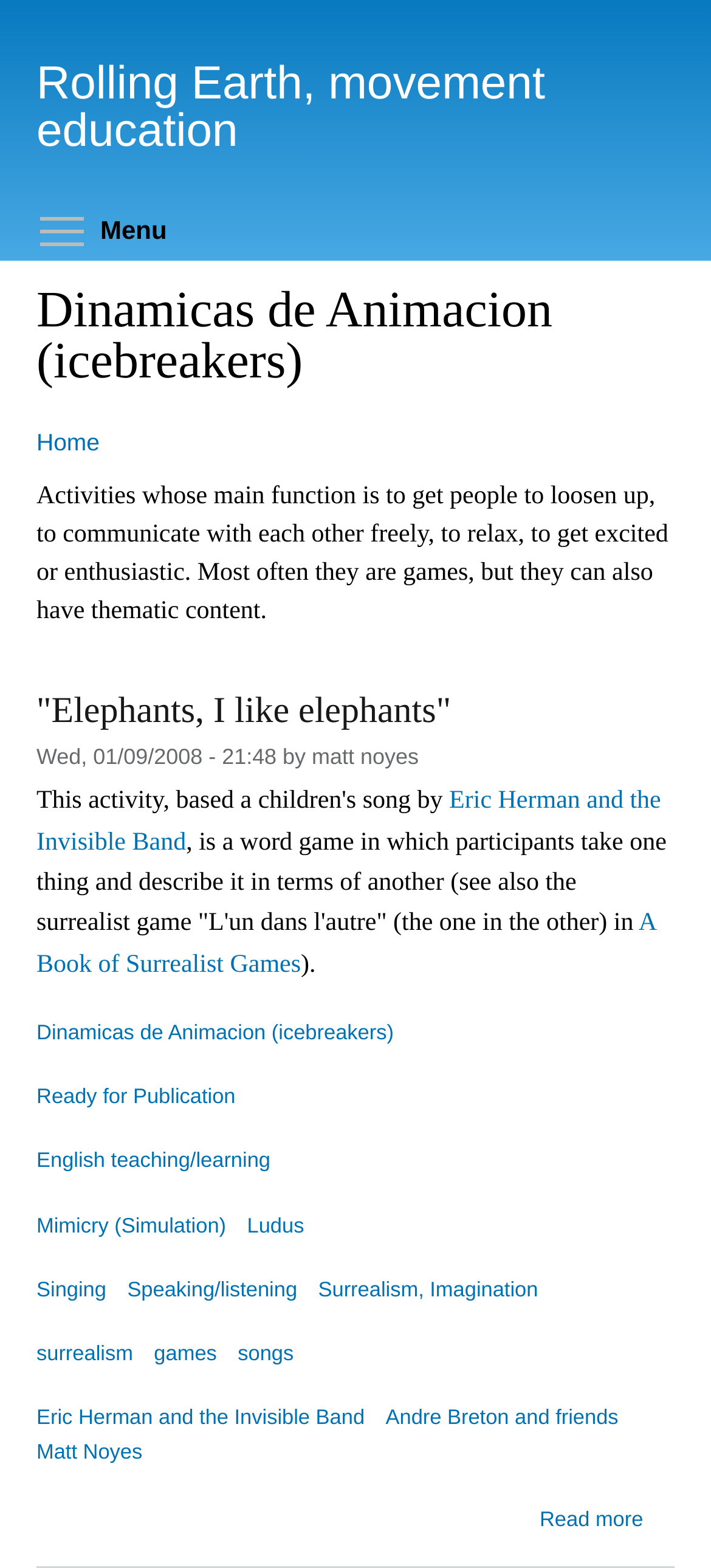Please identify the bounding box coordinates of the element that needs to be clicked to execute the following command: "Visit the 'Rolling Earth, movement education' website". Provide the bounding box using four float numbers between 0 and 1, formatted as [left, top, right, bottom].

[0.051, 0.037, 0.767, 0.099]